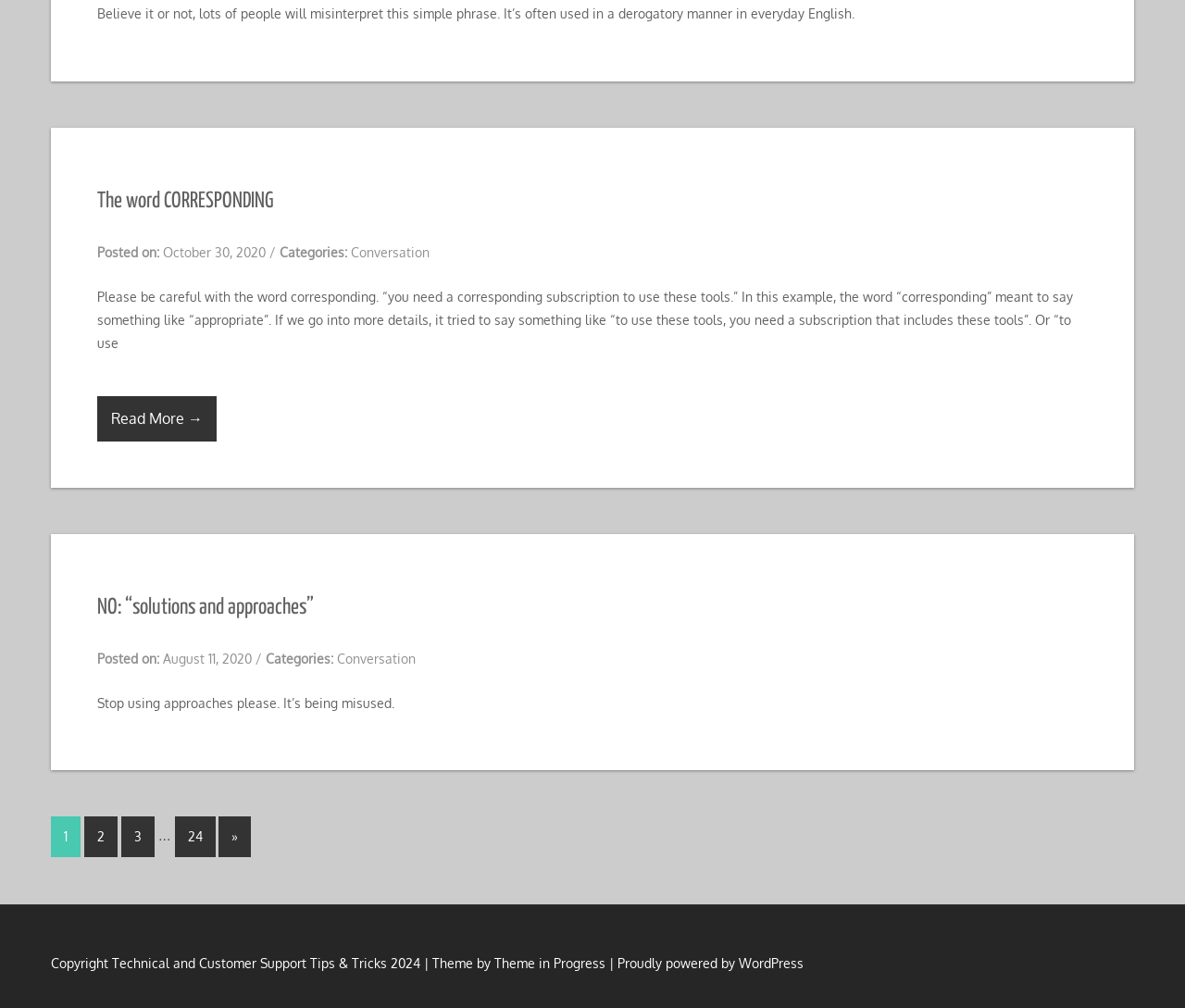Examine the image and give a thorough answer to the following question:
What is the date of the first article?

The first article has a 'Posted on:' label followed by the date 'October 30, 2020', which indicates the date of the article.